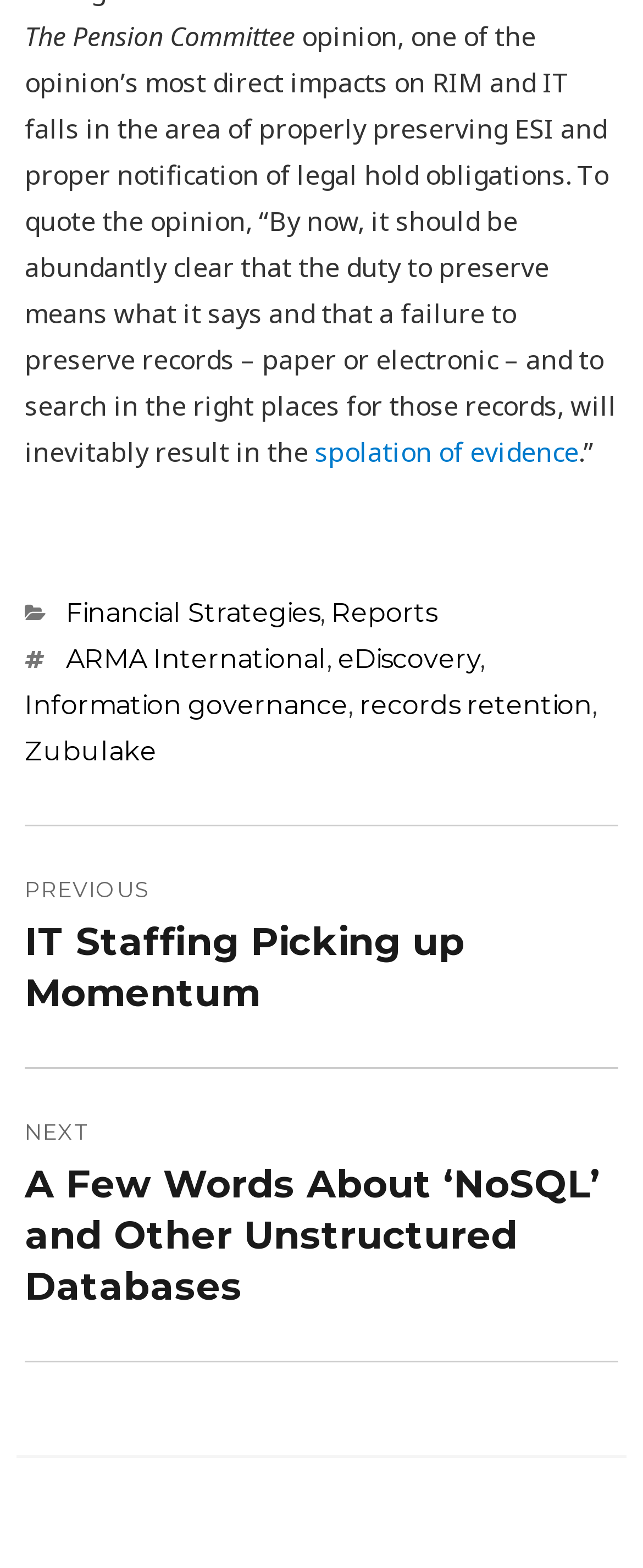Please find the bounding box coordinates for the clickable element needed to perform this instruction: "Read 'The Pension Committee'".

[0.038, 0.011, 0.459, 0.035]